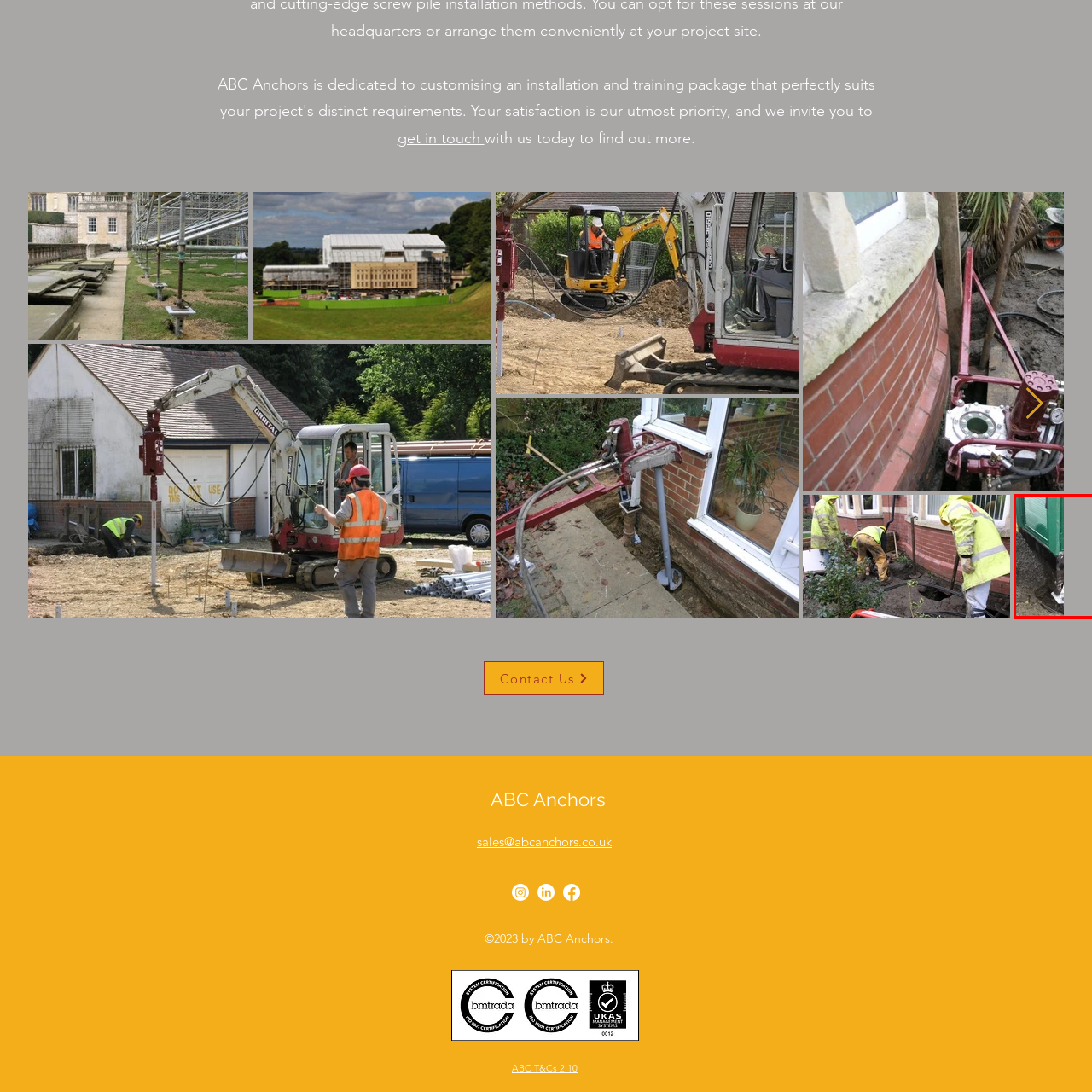Analyze the image surrounded by the red box and respond concisely: What is the purpose of the green fence or backdrop?

To emphasize industrial environment